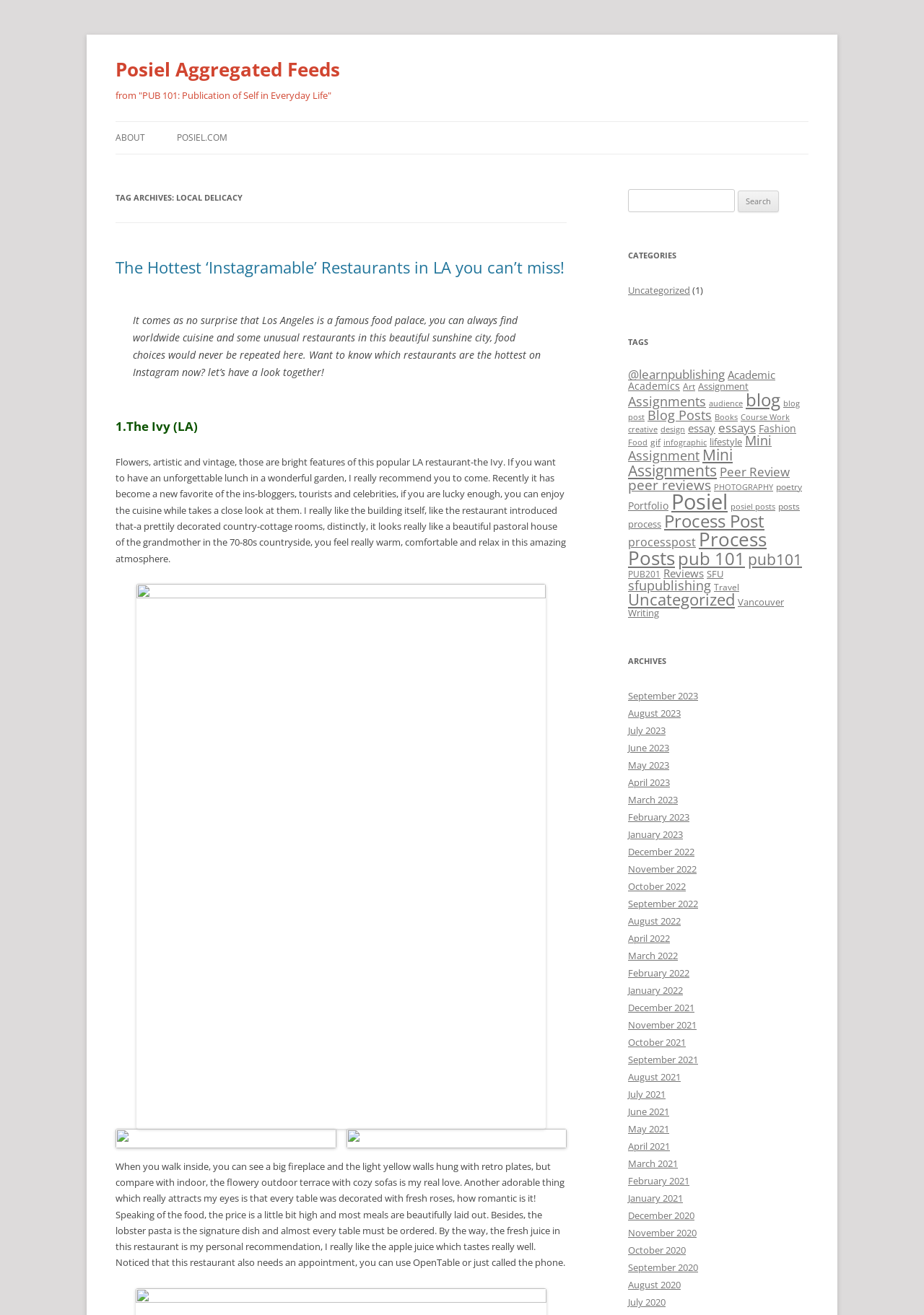Offer a thorough description of the webpage.

This webpage is about a local delicacy, specifically featuring "The Hottest ‘Instagramable’ Restaurants in LA you can’t miss!" The top section of the page has a heading "Posiel Aggregated Feeds" and a link to skip to the content. Below this, there are links to "ABOUT" and "POSIEL.COM".

The main content of the page is divided into sections. The first section has a heading "TAG ARCHIVES: LOCAL DELICACY" and features an article about the hottest Instagrammable restaurants in LA. The article includes a brief introduction, followed by a description of a restaurant called "The Ivy (LA)". The description is accompanied by three figures, likely images of the restaurant.

The article continues with a detailed description of the restaurant, including its atmosphere, food, and decor. The text is divided into paragraphs, making it easy to read.

To the right of the main content, there is a search bar with a label "Search for:". Below this, there are headings for "CATEGORIES", "TAGS", and "ARCHIVES". Under "TAGS", there is a long list of links to various tags, such as "Academic", "Art", "Assignment", and many more. Under "ARCHIVES", there are links to monthly archives, starting from September 2023 and going back in time.

Overall, the webpage has a clean and organized layout, making it easy to navigate and read. The main content is focused on the article about Instagrammable restaurants in LA, while the right-hand side provides additional features and links to explore.